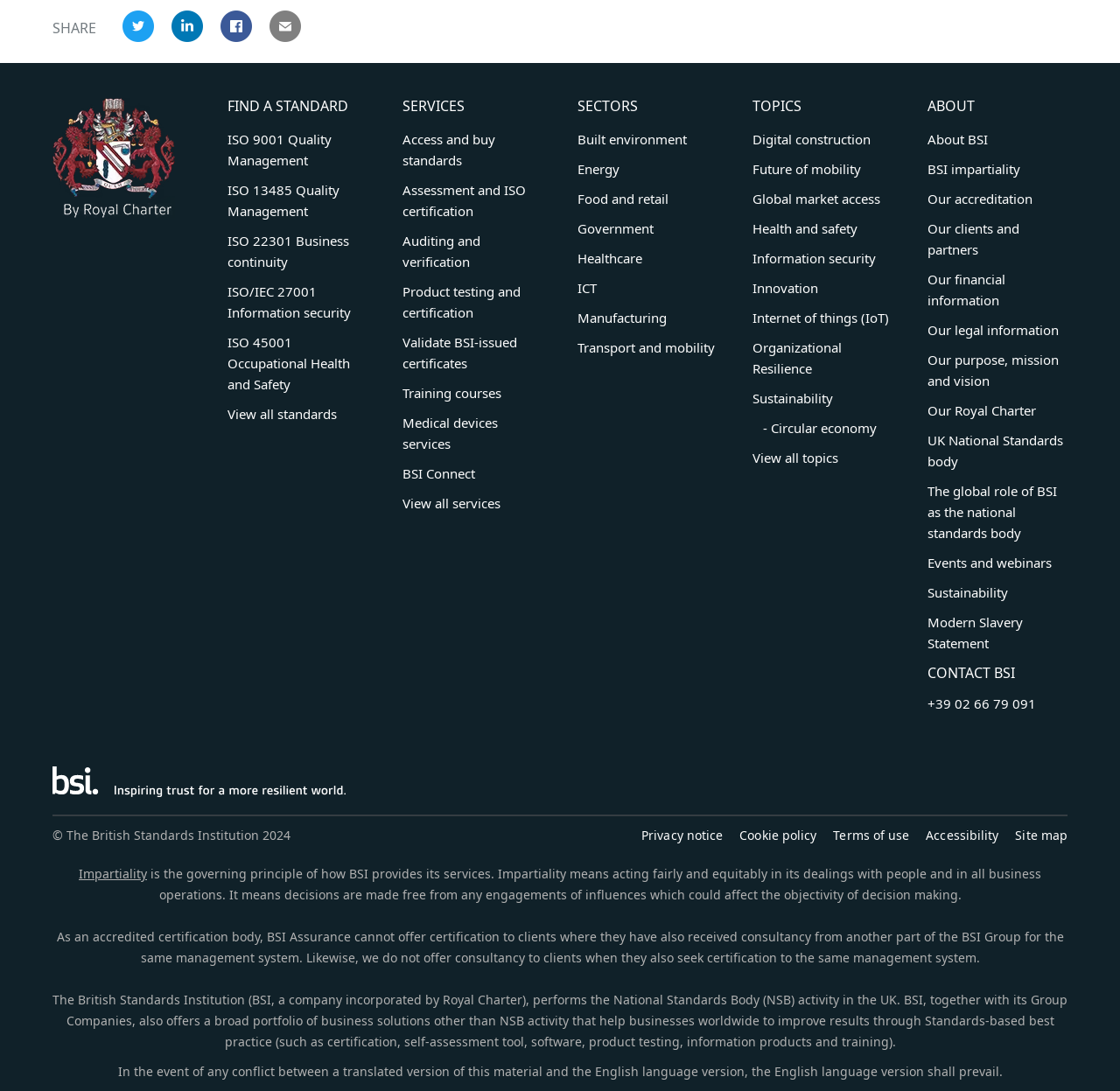Respond to the question with just a single word or phrase: 
How many topics are listed under 'TOPICS'?

9